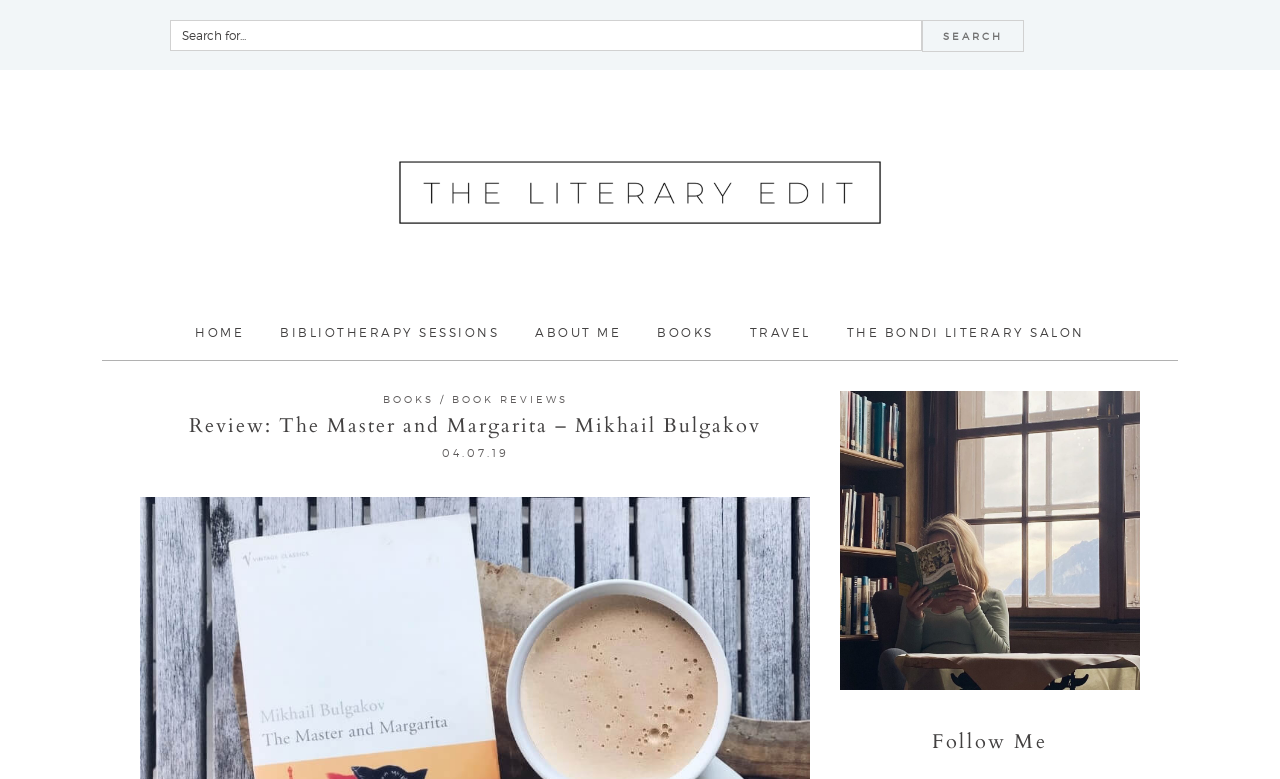Based on the description "alt="The Literary Edit"", find the bounding box of the specified UI element.

[0.0, 0.151, 1.0, 0.344]